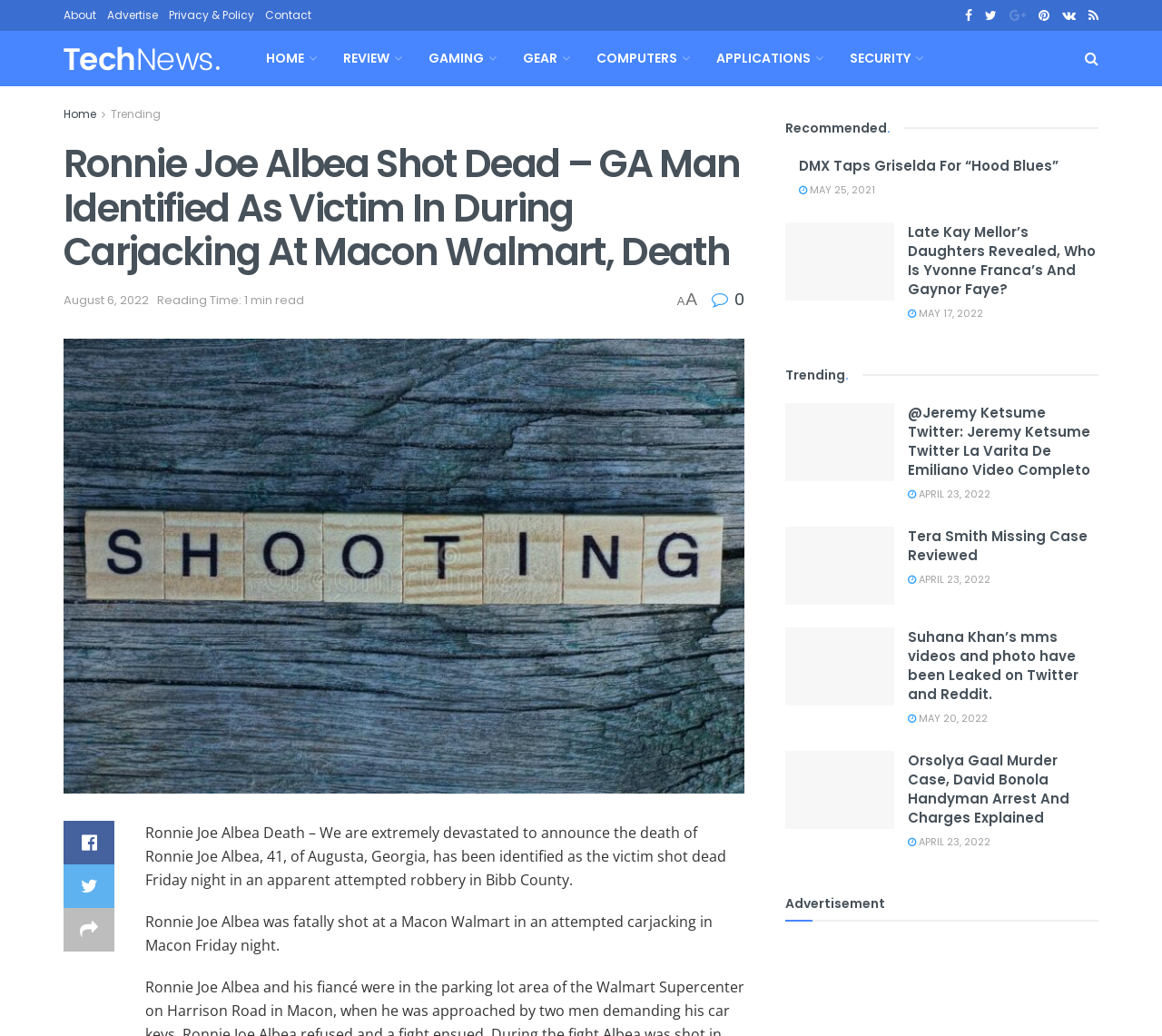Determine the bounding box coordinates for the region that must be clicked to execute the following instruction: "Search for a game".

None